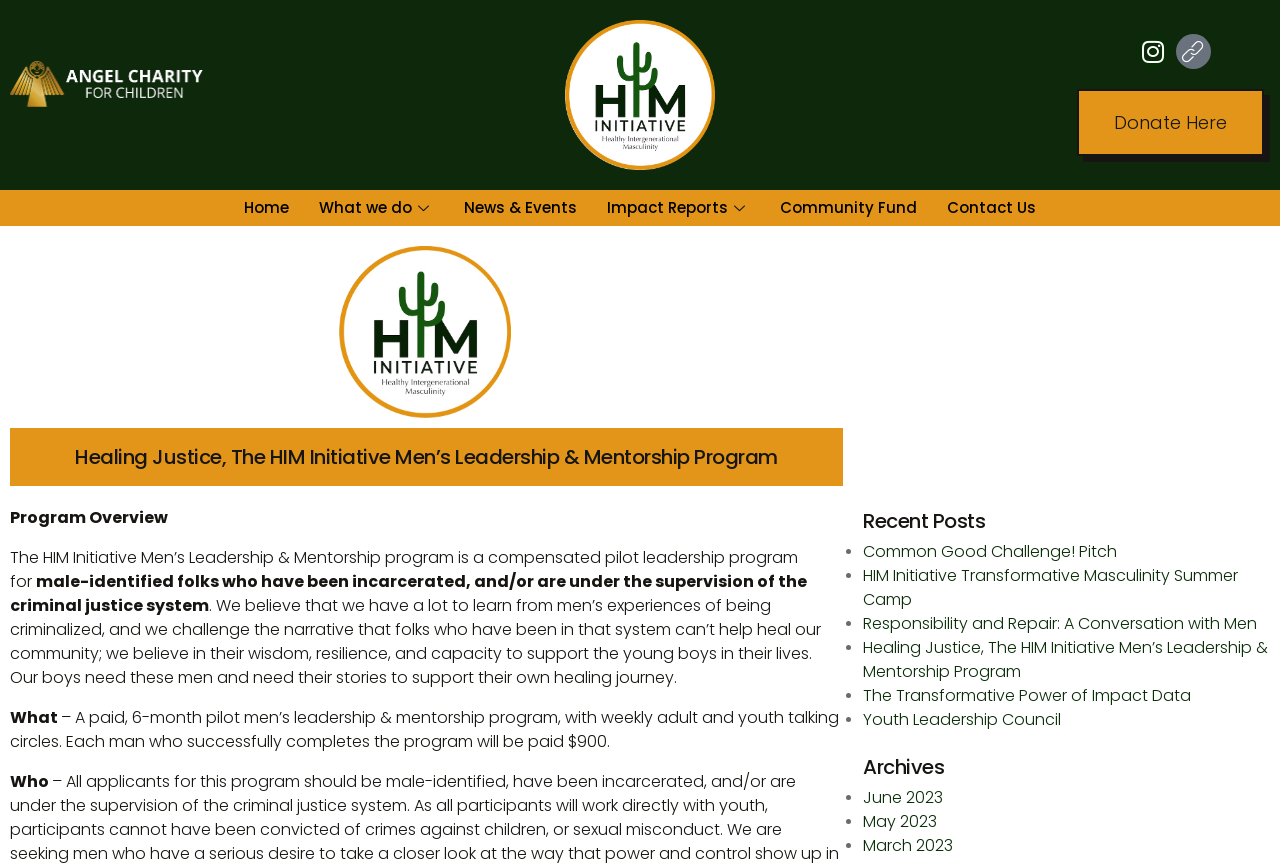Answer this question using a single word or a brief phrase:
What is the topic of the 'Recent Posts' section?

News and events